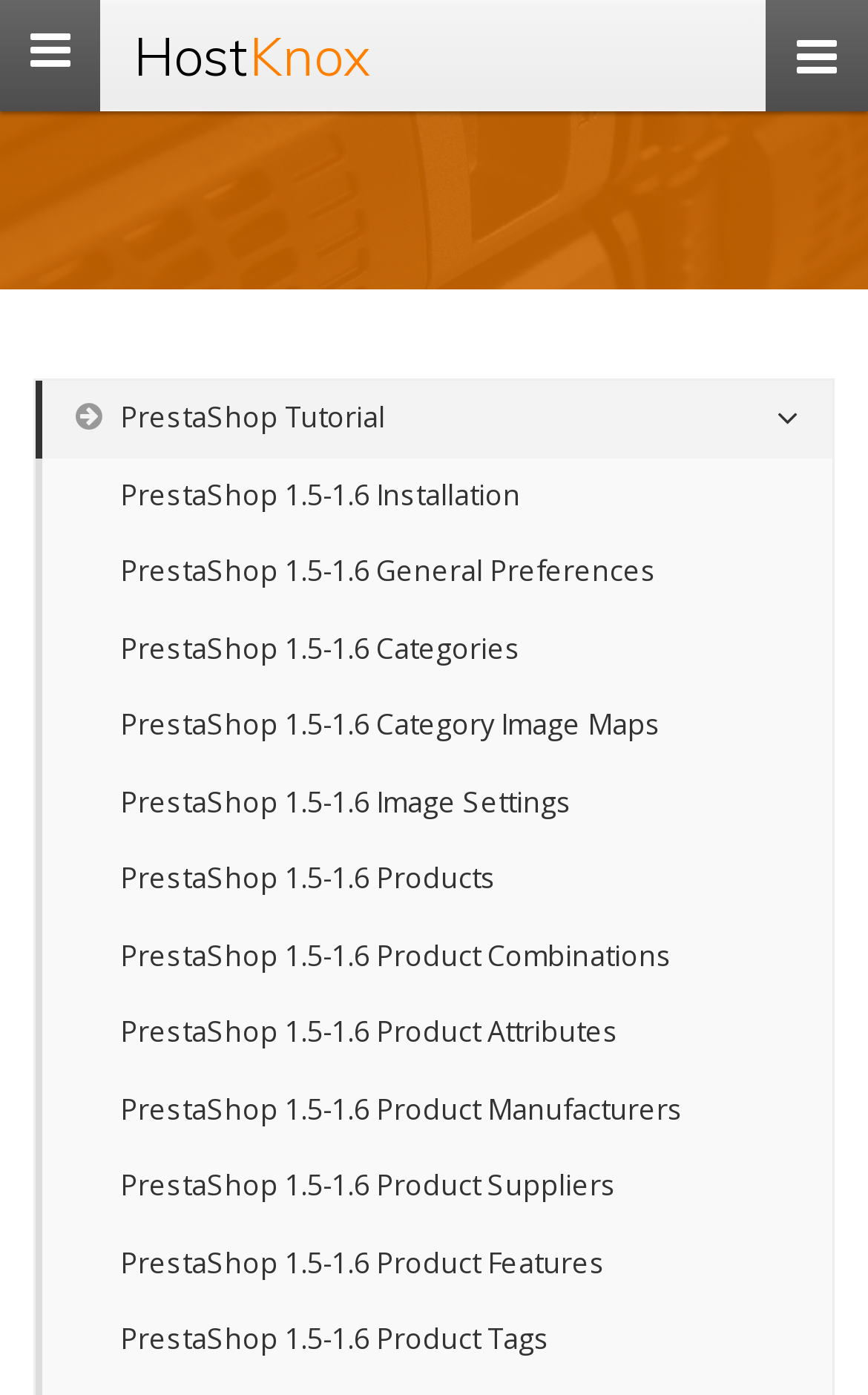Please identify the bounding box coordinates of the area I need to click to accomplish the following instruction: "access PrestaShop 1.5-1.6 Category Image Maps tutorial".

[0.041, 0.493, 0.959, 0.548]